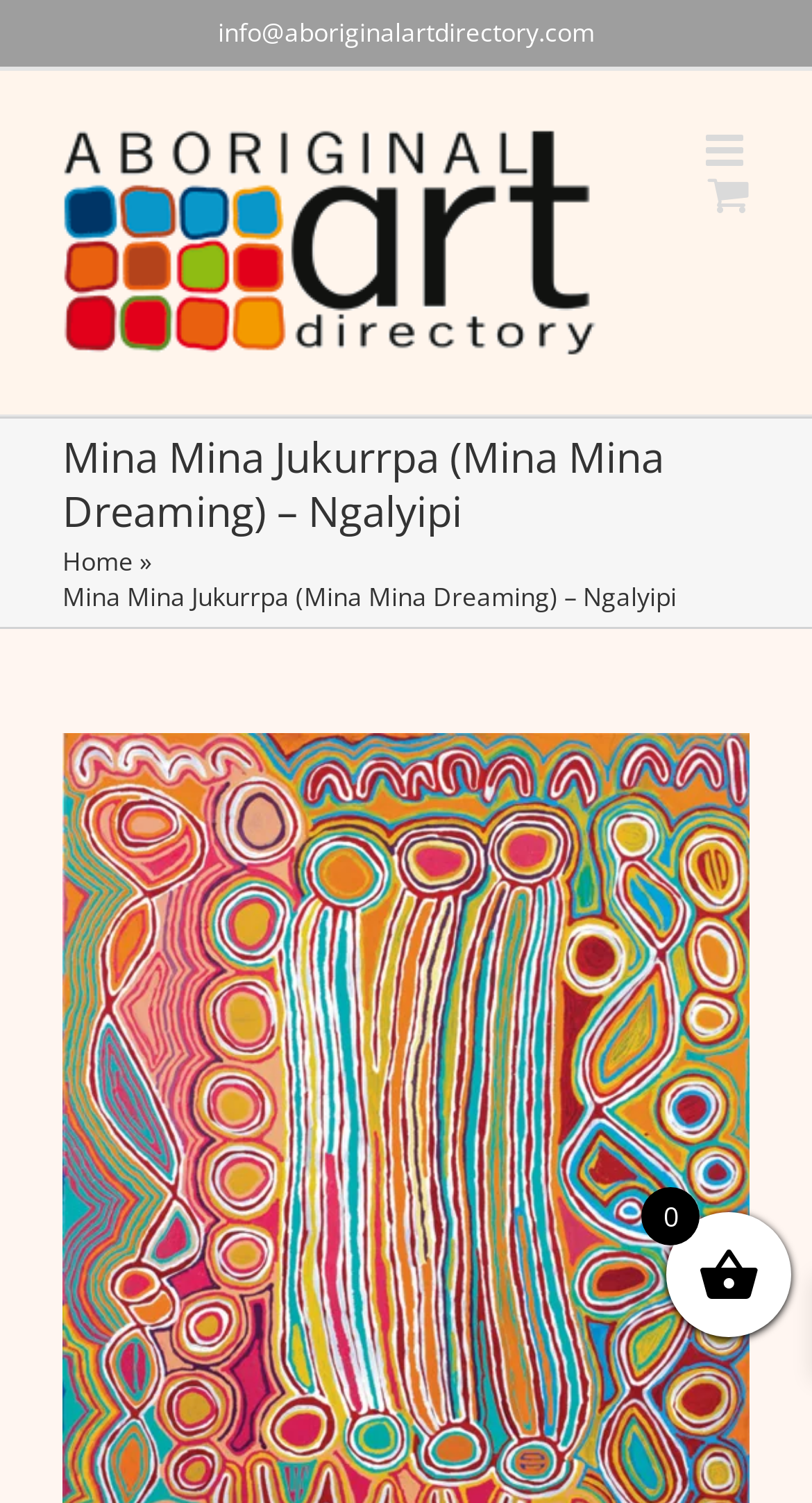What is the name of the painting?
Answer briefly with a single word or phrase based on the image.

Mina Mina Jukurrpa